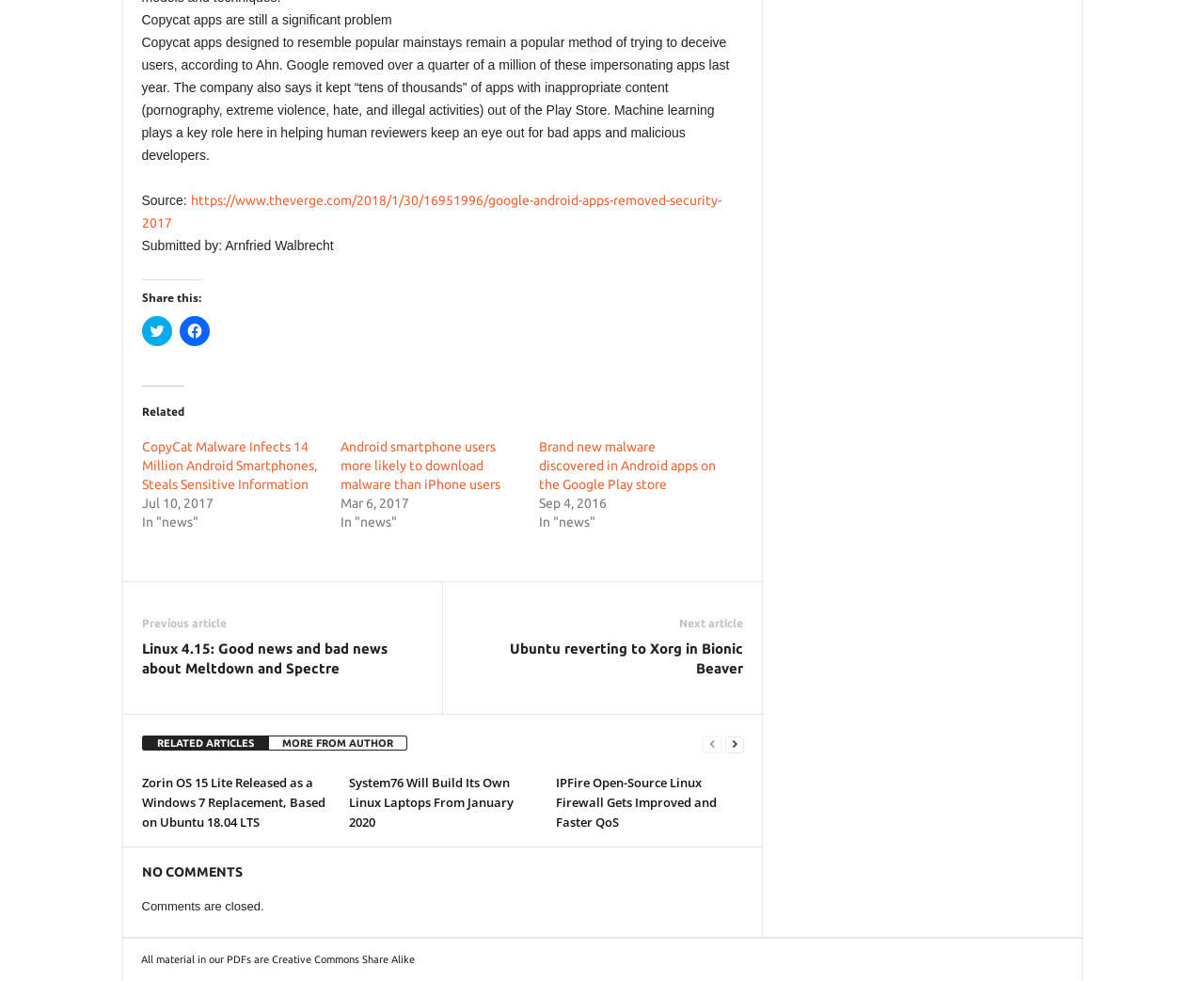Based on the element description "https://www.theverge.com/2018/1/30/16951996/google-android-apps-removed-security-2017", predict the bounding box coordinates of the UI element.

[0.118, 0.197, 0.599, 0.235]